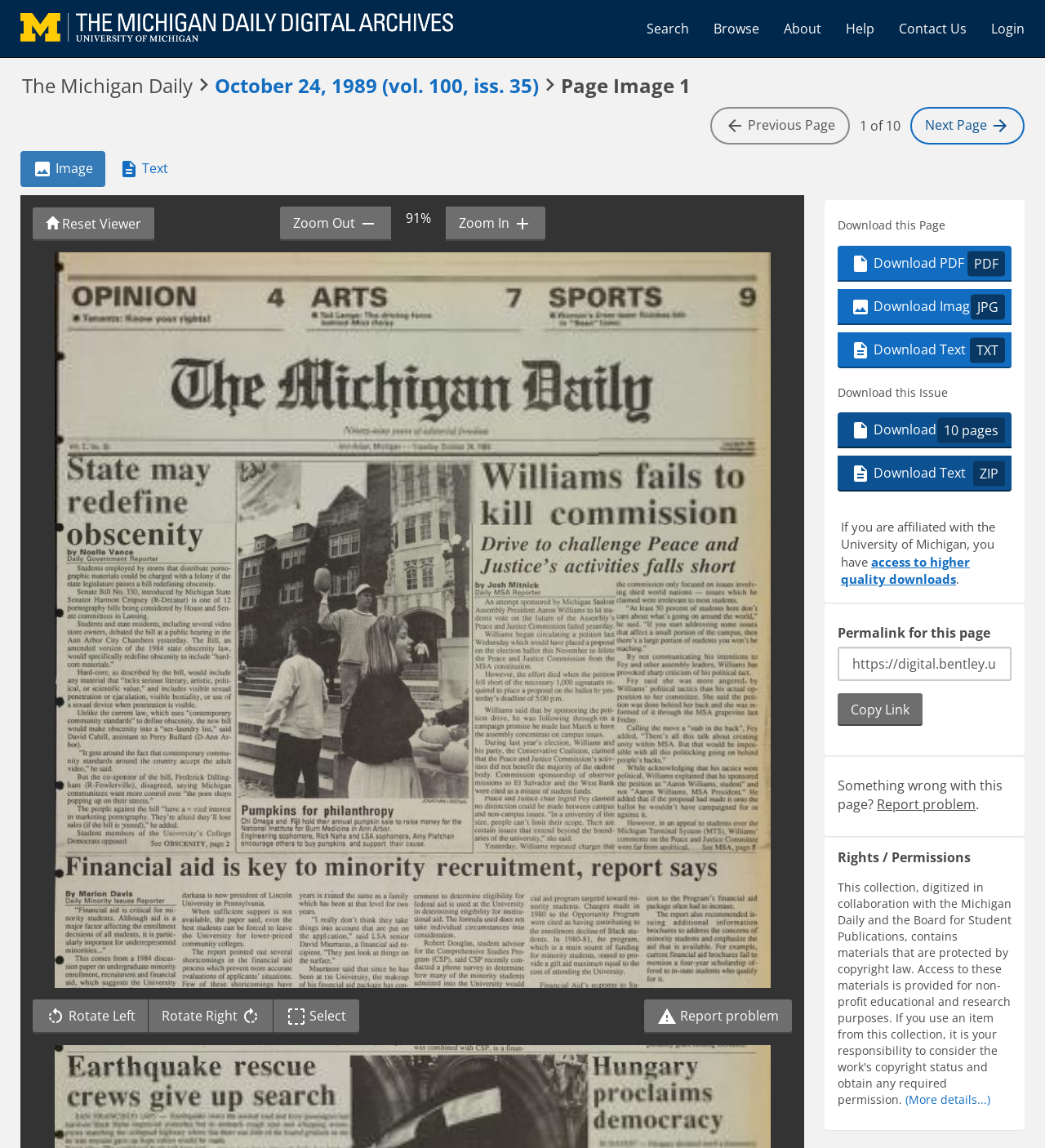Pinpoint the bounding box coordinates of the element you need to click to execute the following instruction: "Zoom in the image". The bounding box should be represented by four float numbers between 0 and 1, in the format [left, top, right, bottom].

[0.426, 0.18, 0.521, 0.21]